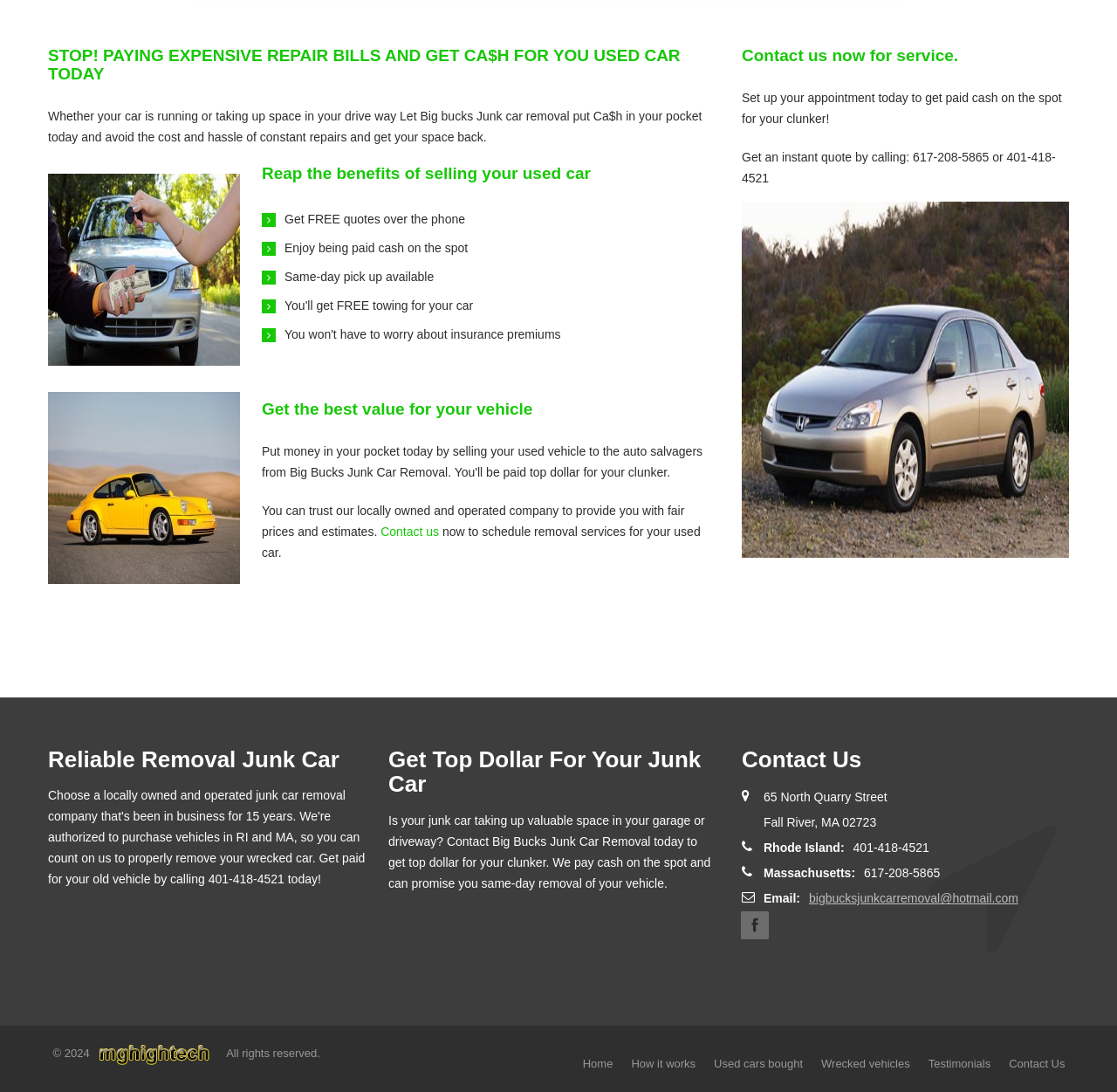Find the bounding box coordinates for the HTML element described in this sentence: "Contact Us". Provide the coordinates as four float numbers between 0 and 1, in the format [left, top, right, bottom].

[0.903, 0.968, 0.954, 0.98]